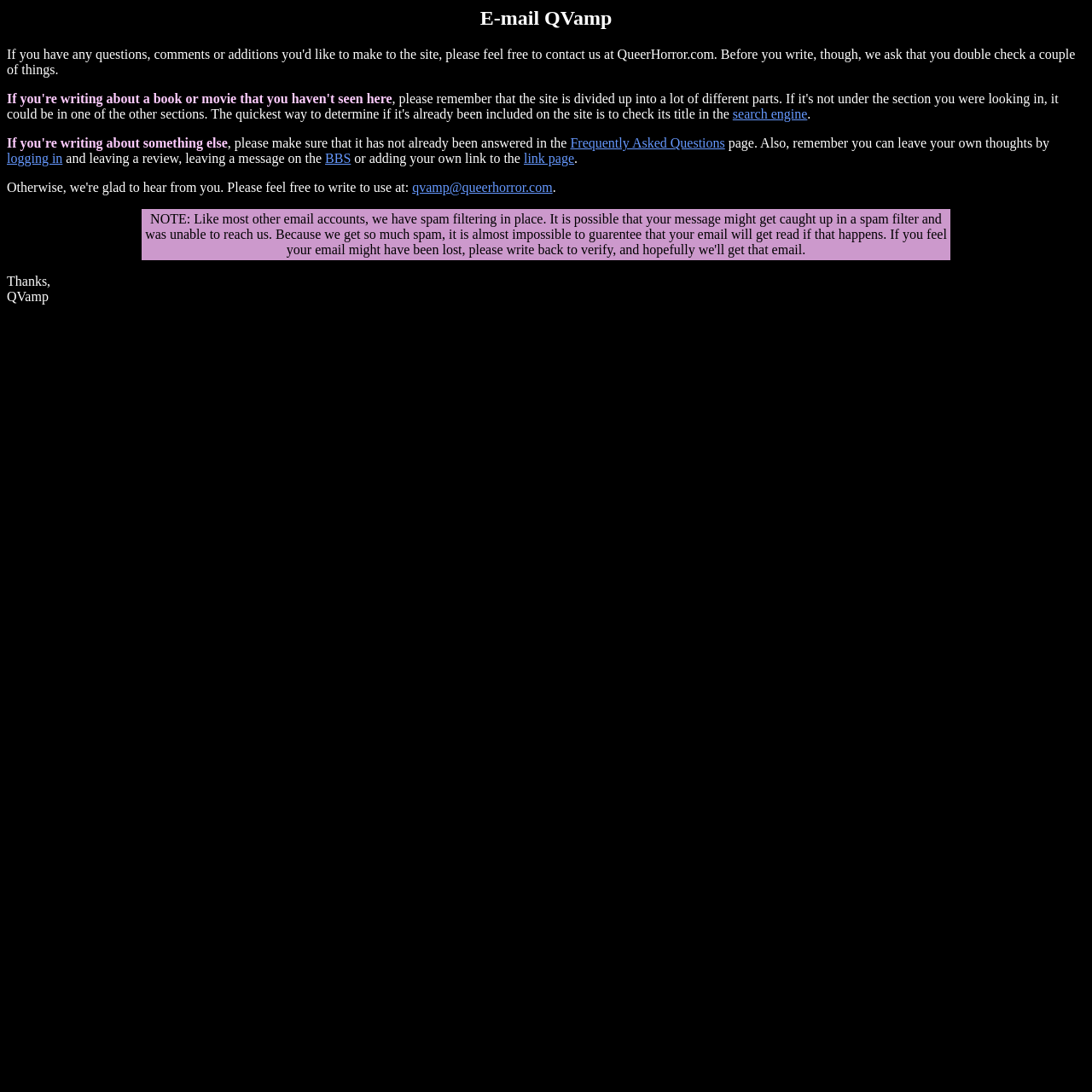Use a single word or phrase to answer the question: What is the name of the webpage author?

QVamp